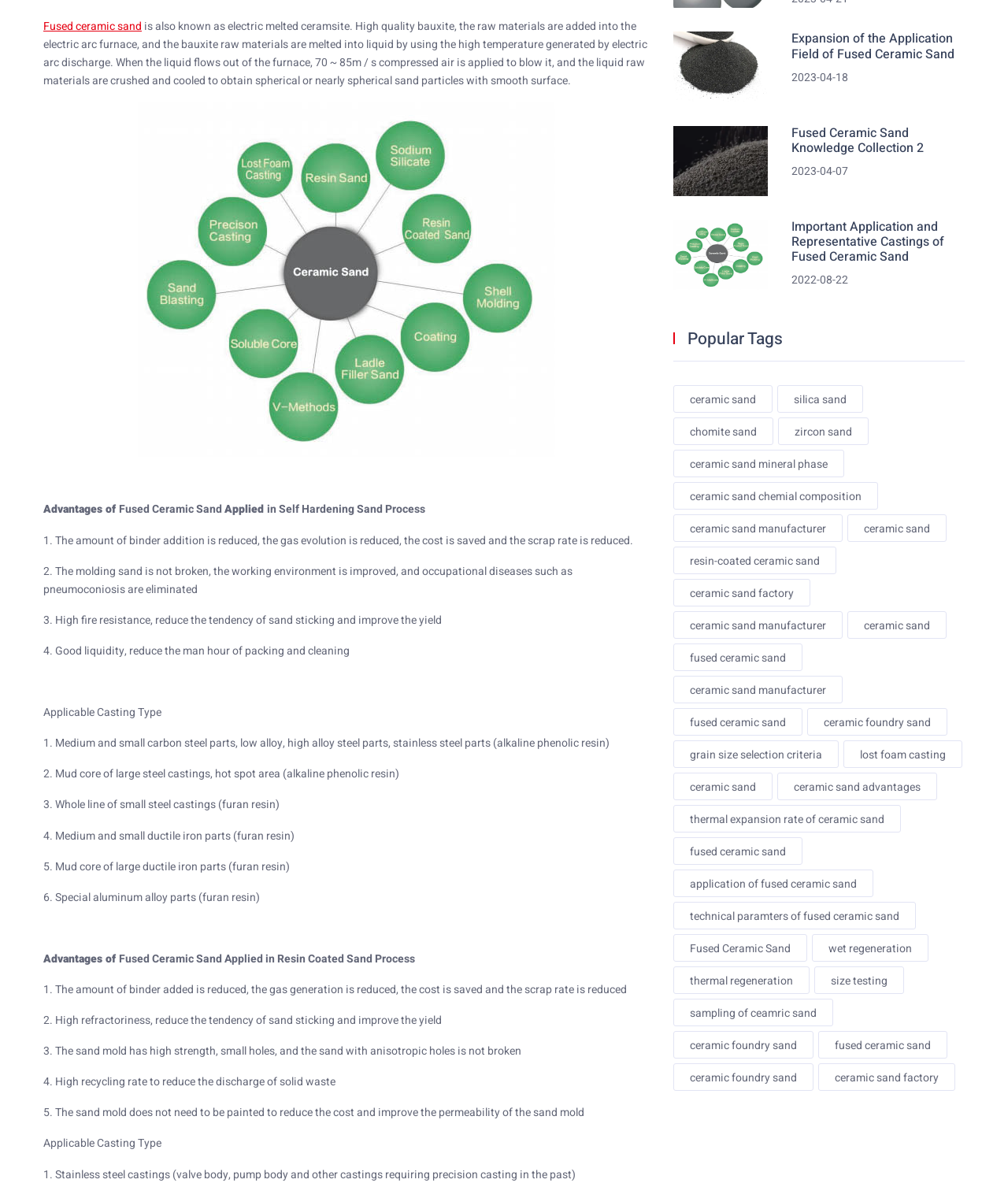Locate the bounding box coordinates for the element described below: "Series". The coordinates must be four float values between 0 and 1, formatted as [left, top, right, bottom].

None